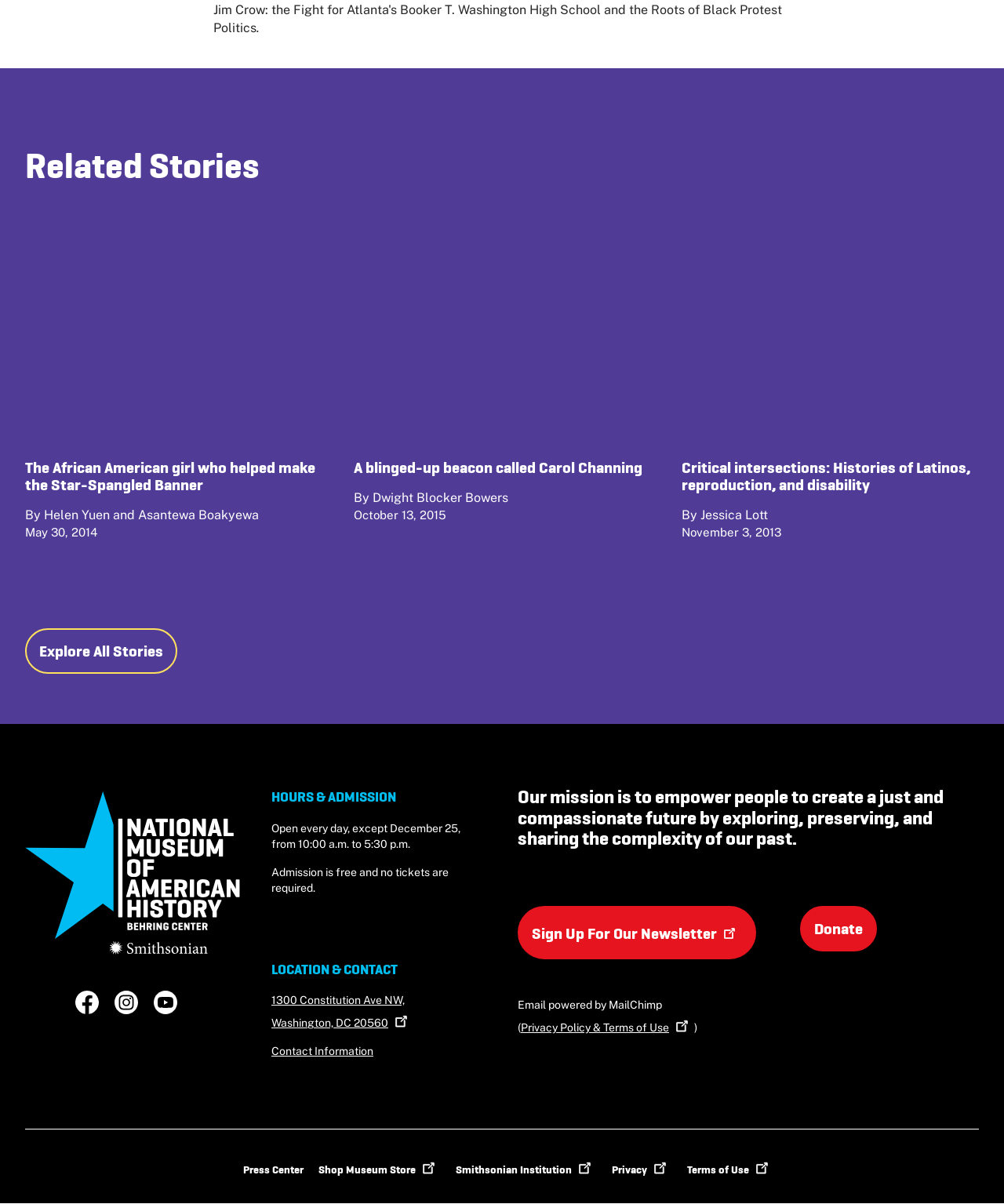Locate the bounding box coordinates of the element you need to click to accomplish the task described by this instruction: "Click on the 'Explore All Stories' link".

[0.025, 0.522, 0.177, 0.56]